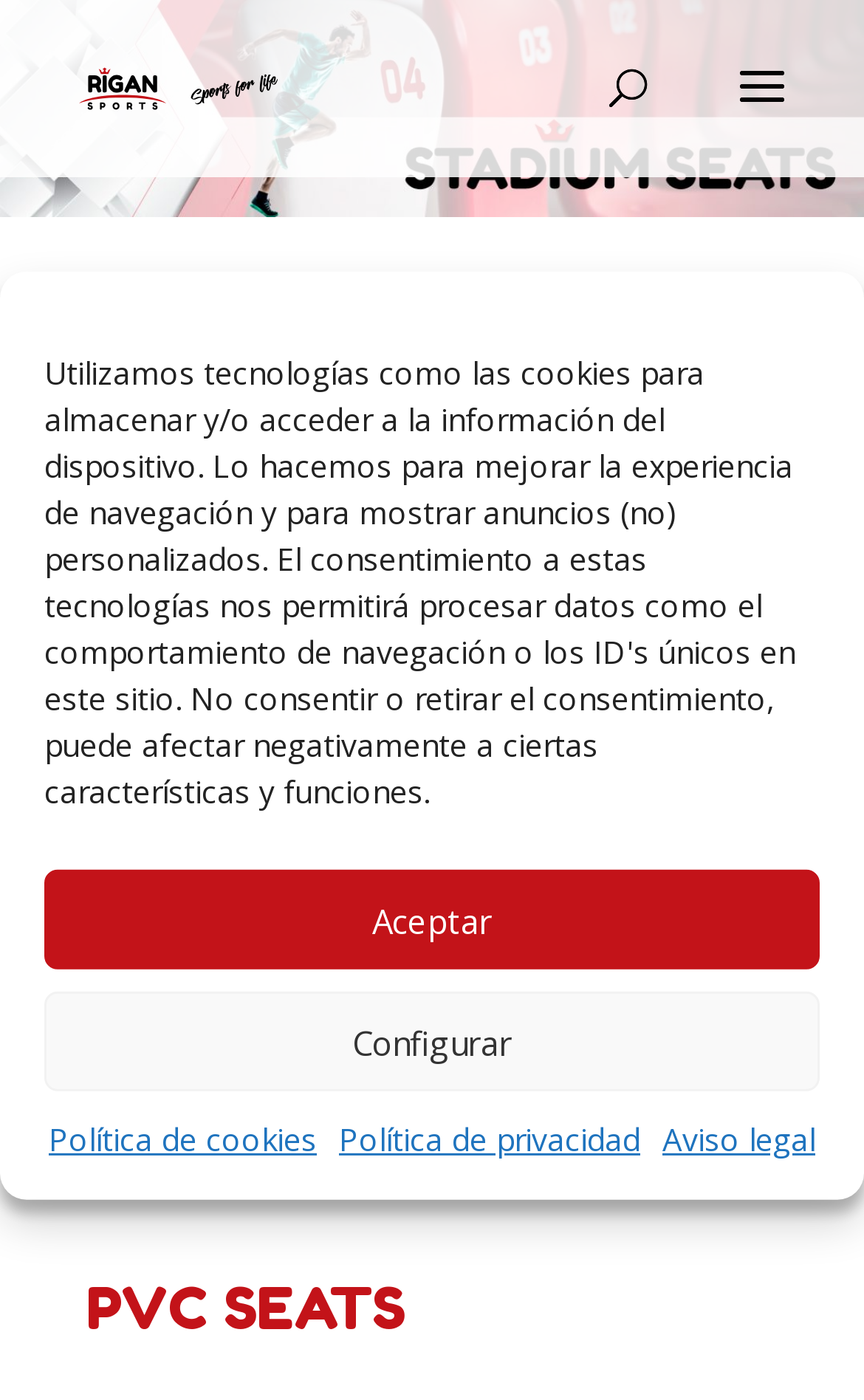Determine the bounding box coordinates of the clickable region to carry out the instruction: "explore LOOK model".

[0.35, 0.306, 0.65, 0.348]